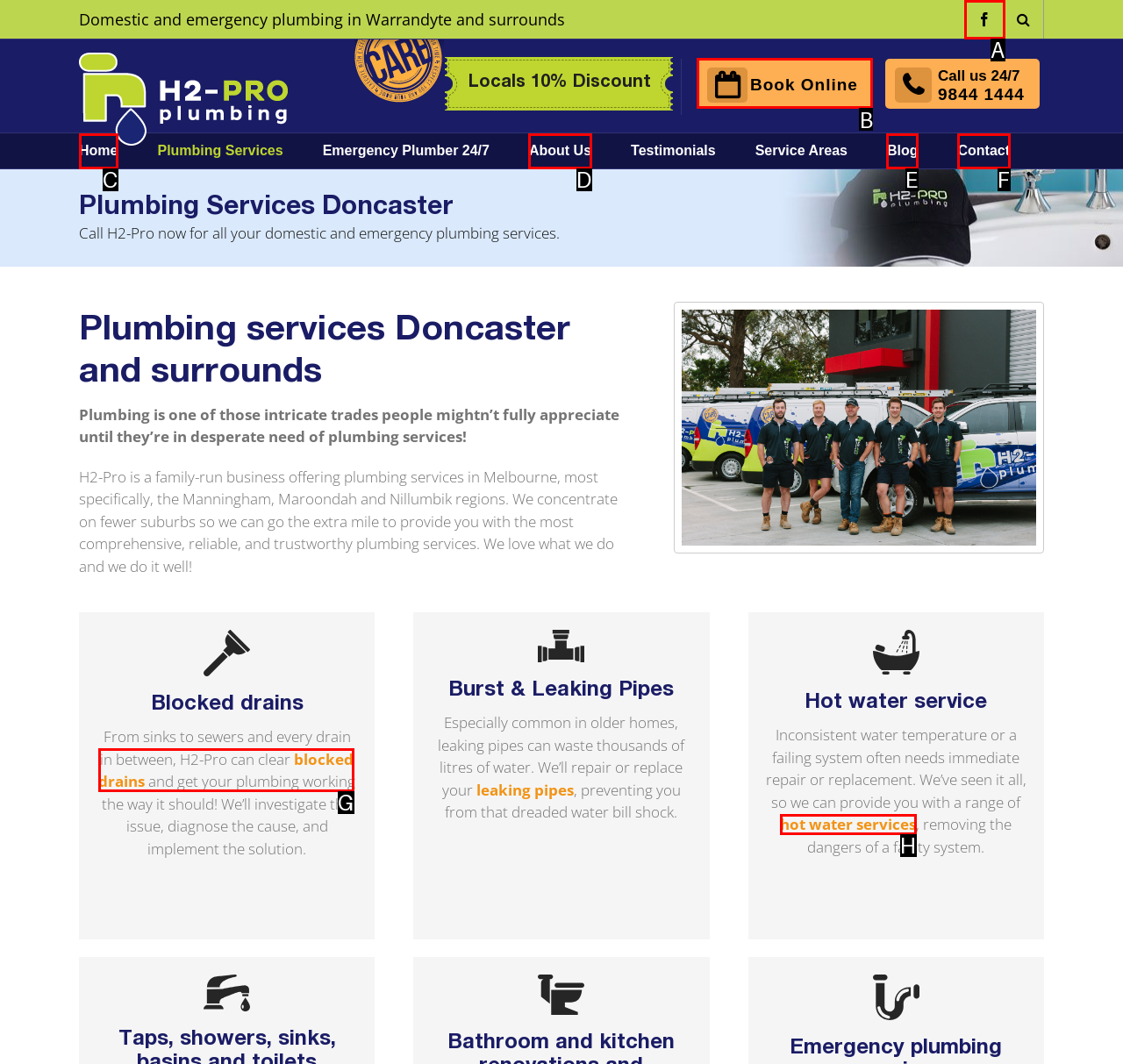Determine which UI element you should click to perform the task: Book Online
Provide the letter of the correct option from the given choices directly.

B